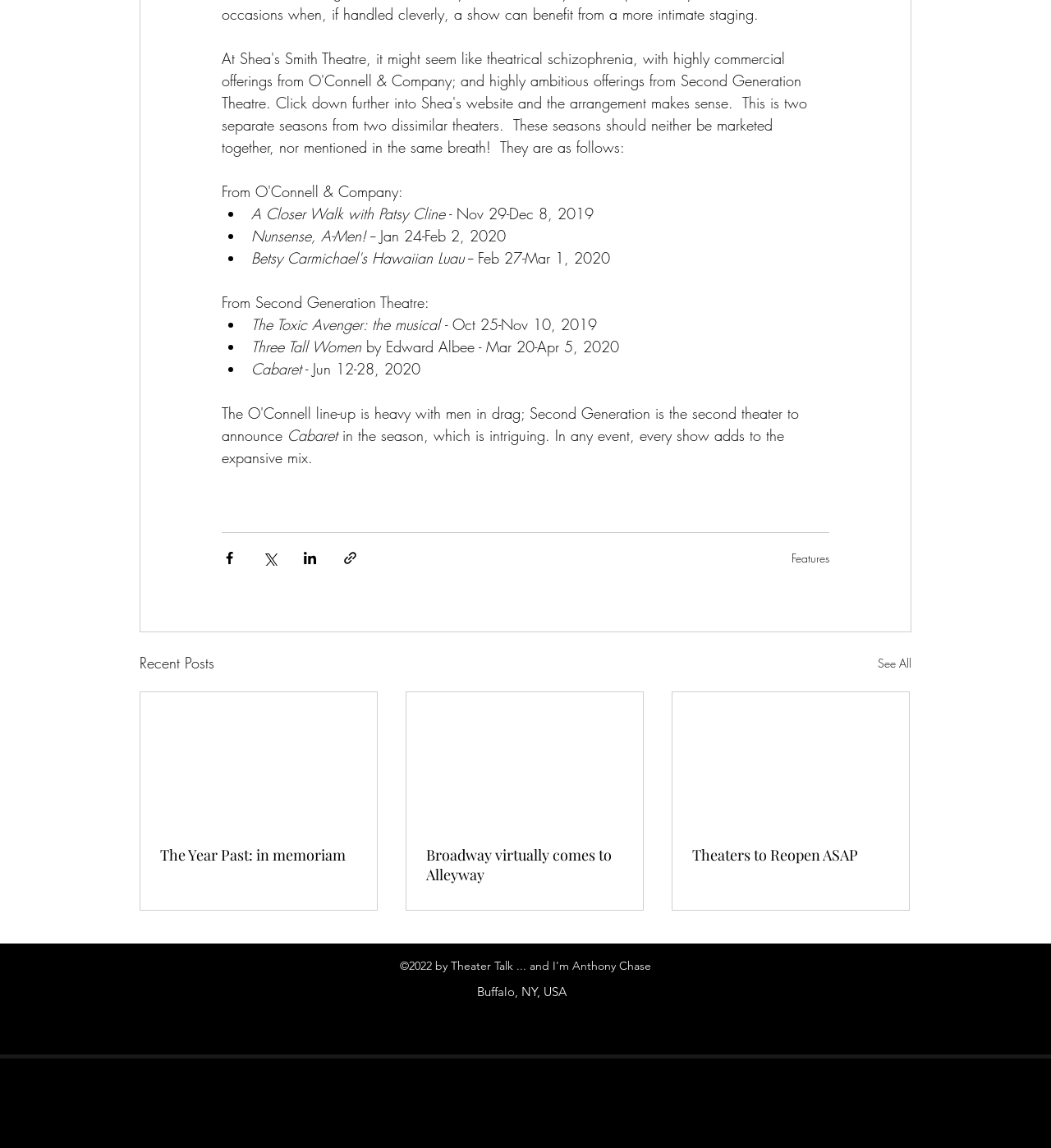What is the title of the first show?
Provide an in-depth and detailed answer to the question.

The first show is listed at the top of the webpage, with a bullet point and the title 'A Closer Walk with Patsy Cline' followed by the dates 'Nov 29-Dec 8, 2019'.